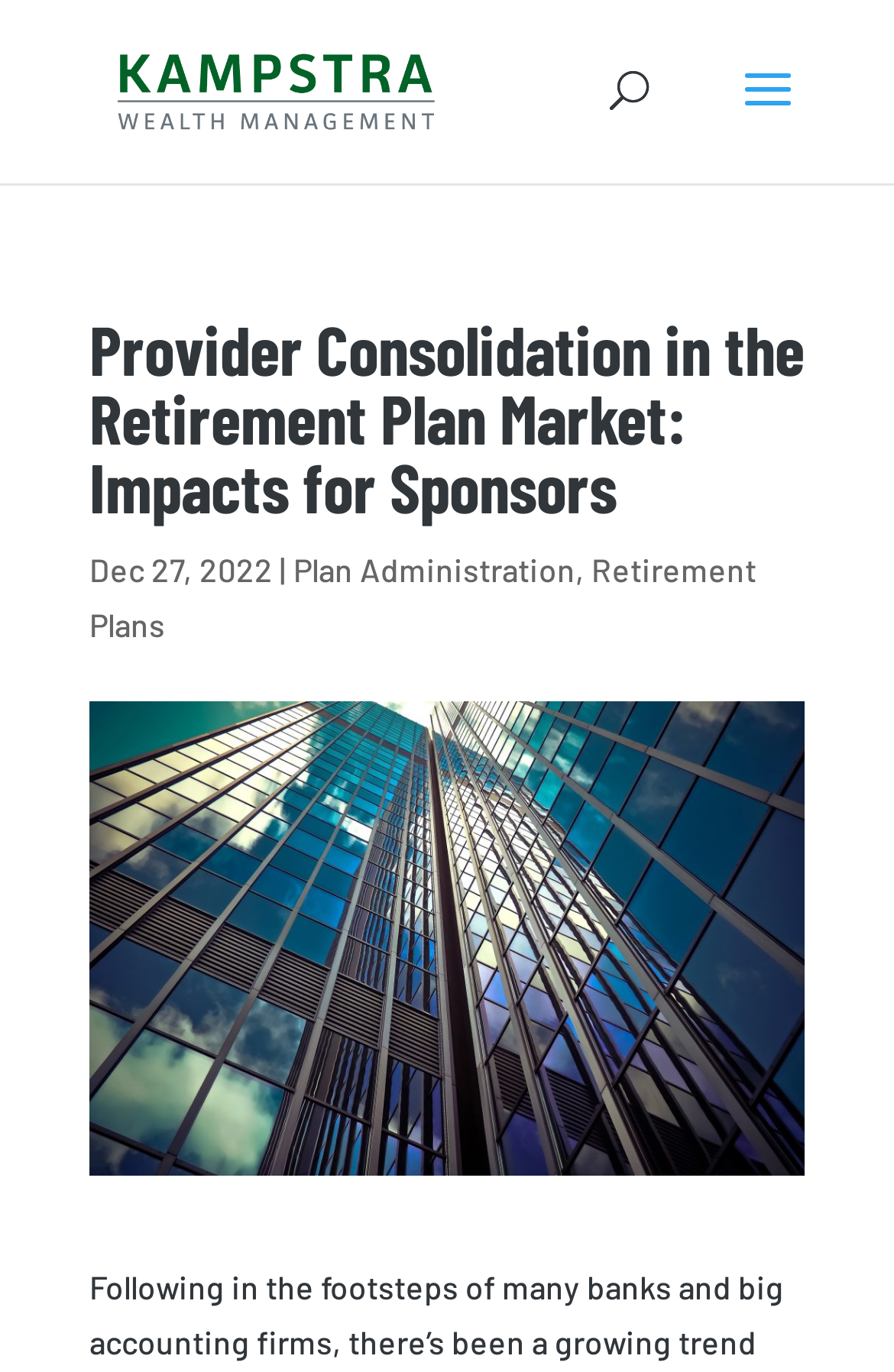What is the purpose of the search bar?
Please respond to the question with a detailed and well-explained answer.

I inferred the purpose of the search bar by looking at its location at [0.5, 0.0, 0.9, 0.002] and its functionality as a search input field, which suggests that it is meant to search the website.